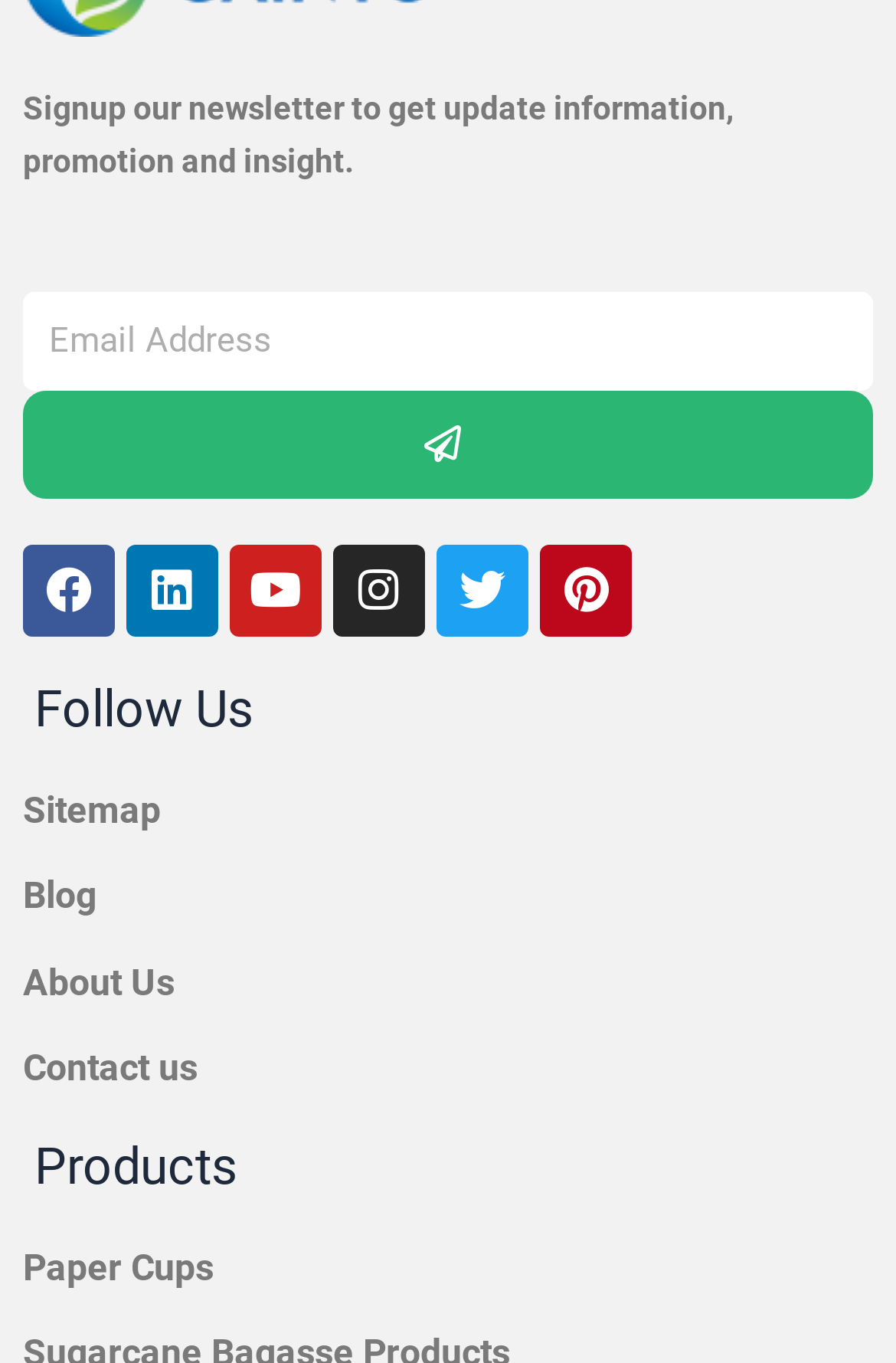Please specify the bounding box coordinates of the region to click in order to perform the following instruction: "Enter email address".

[0.026, 0.214, 0.974, 0.287]